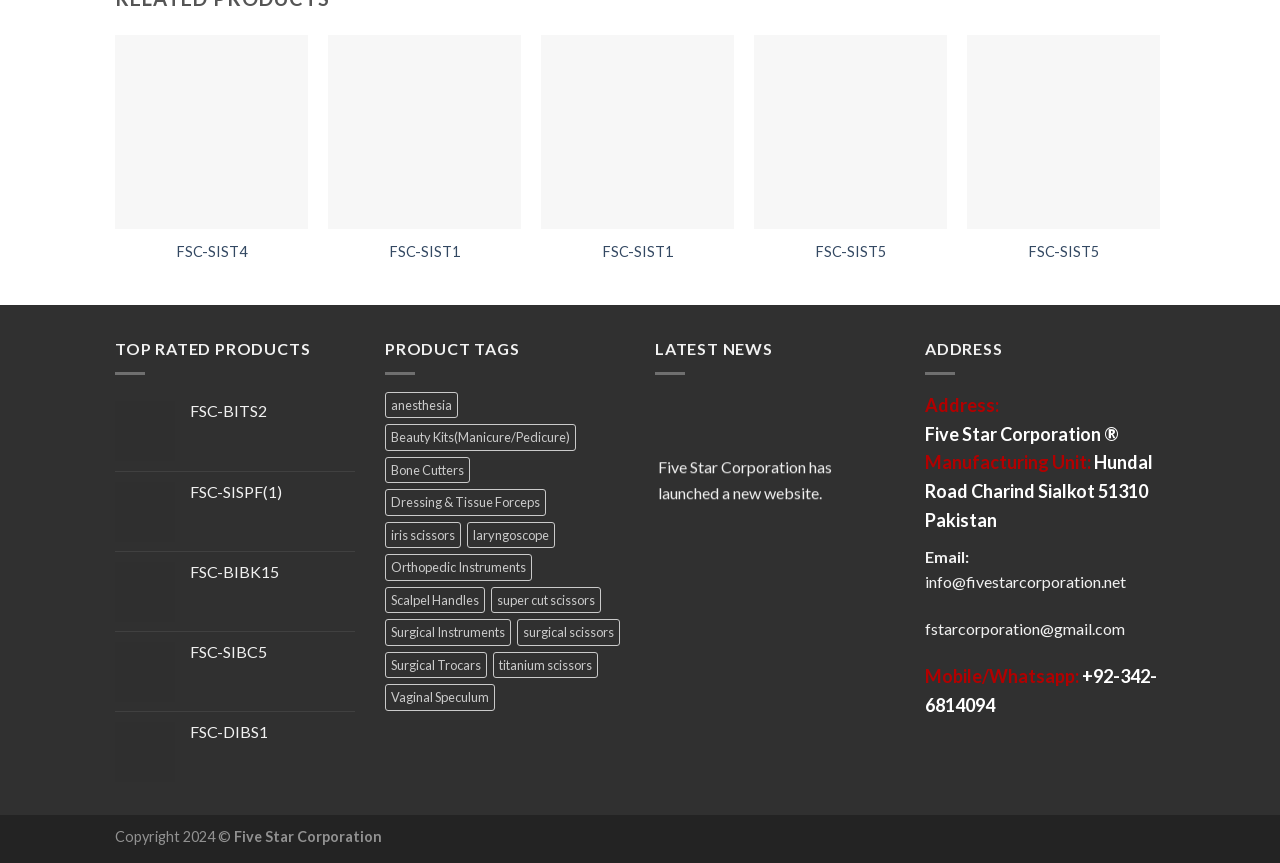Carefully examine the image and provide an in-depth answer to the question: What is the category of products shown?

Based on the links and text on the webpage, it appears that the products shown are related to surgical instruments, such as anesthesia, bone cutters, dressing and tissue forceps, iris scissors, and more.